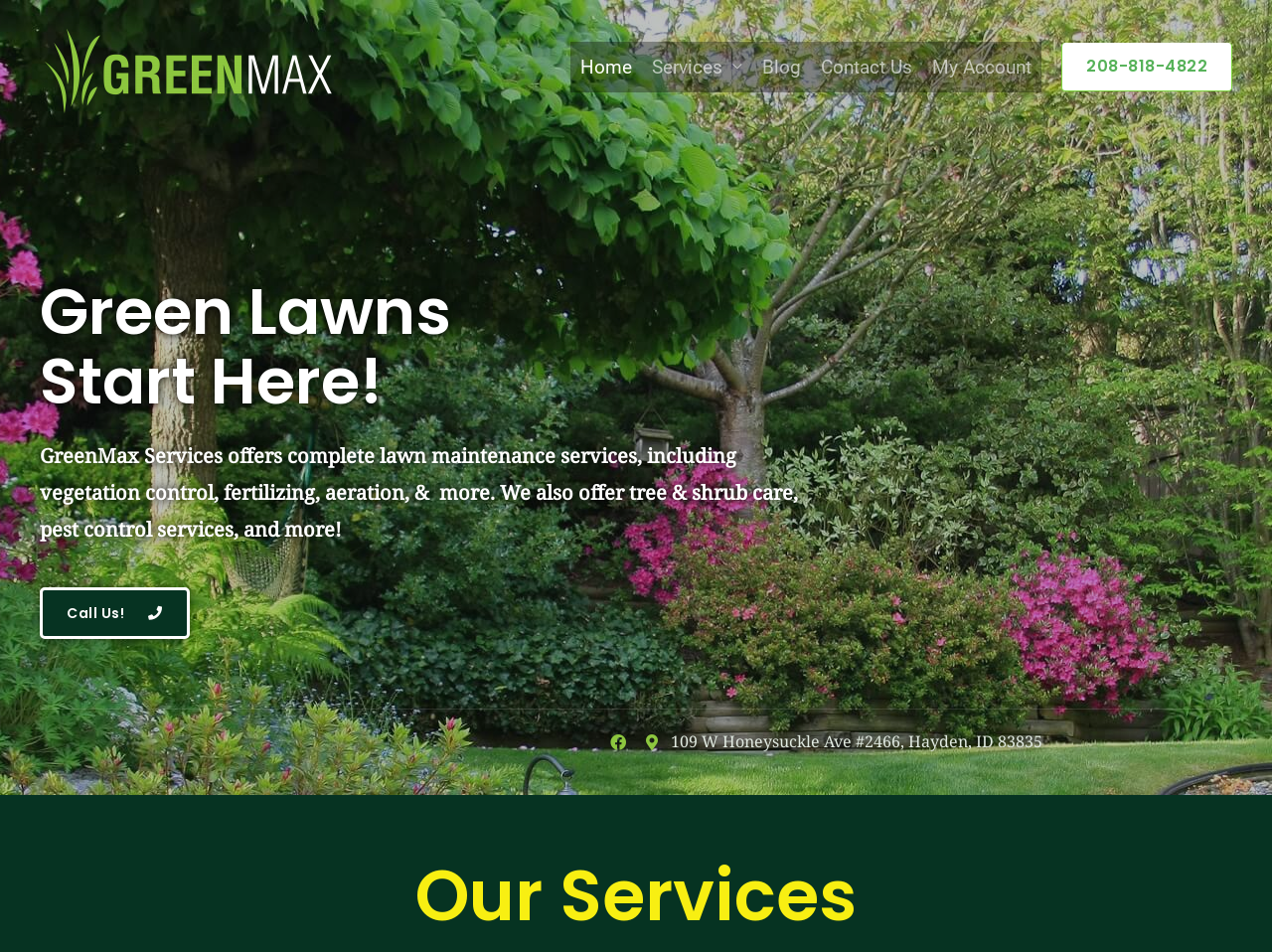Pinpoint the bounding box coordinates of the area that must be clicked to complete this instruction: "Click Facebook".

None